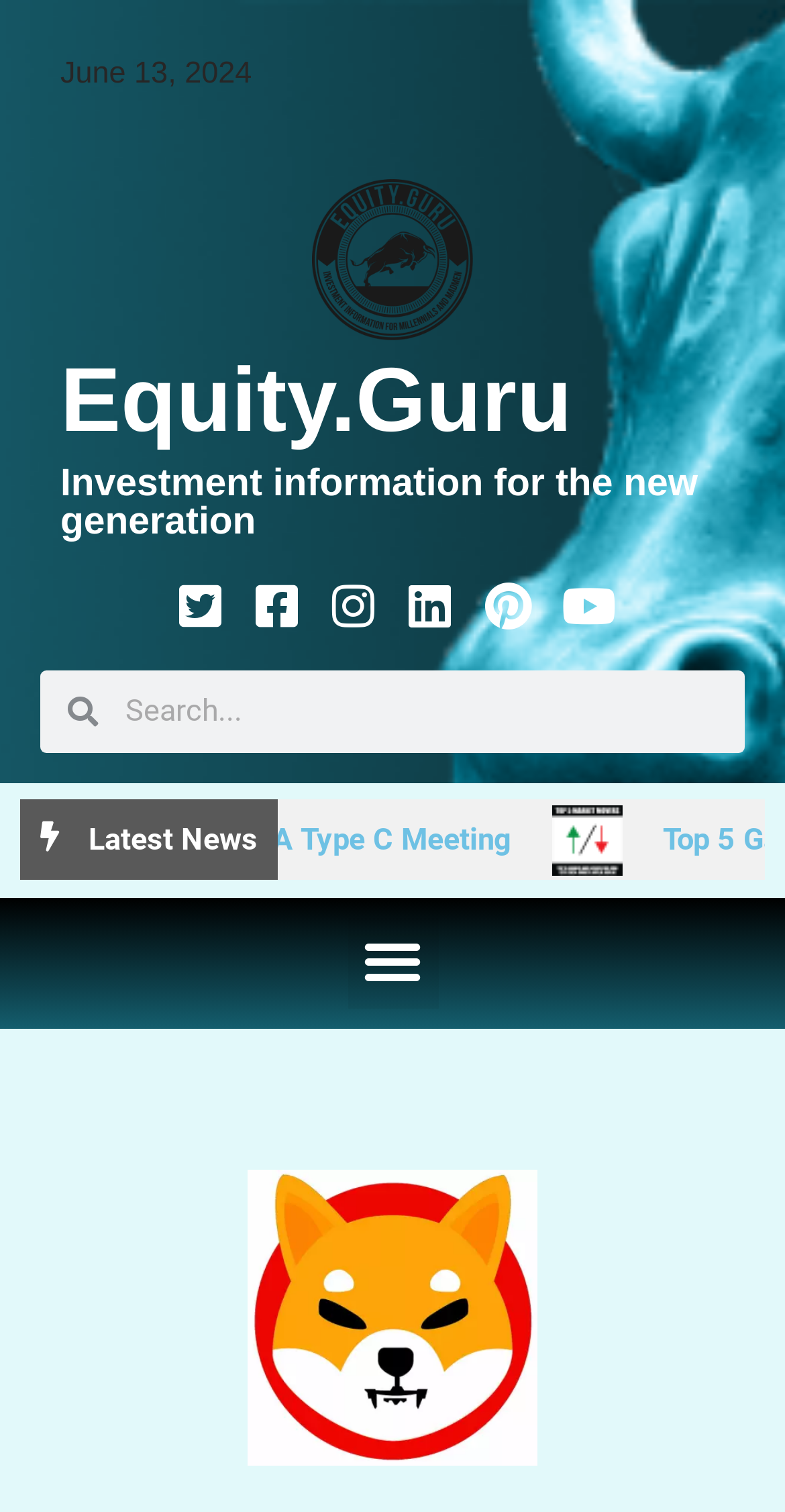Determine the bounding box coordinates of the UI element described by: "Equity.Guru".

[0.077, 0.23, 0.729, 0.298]